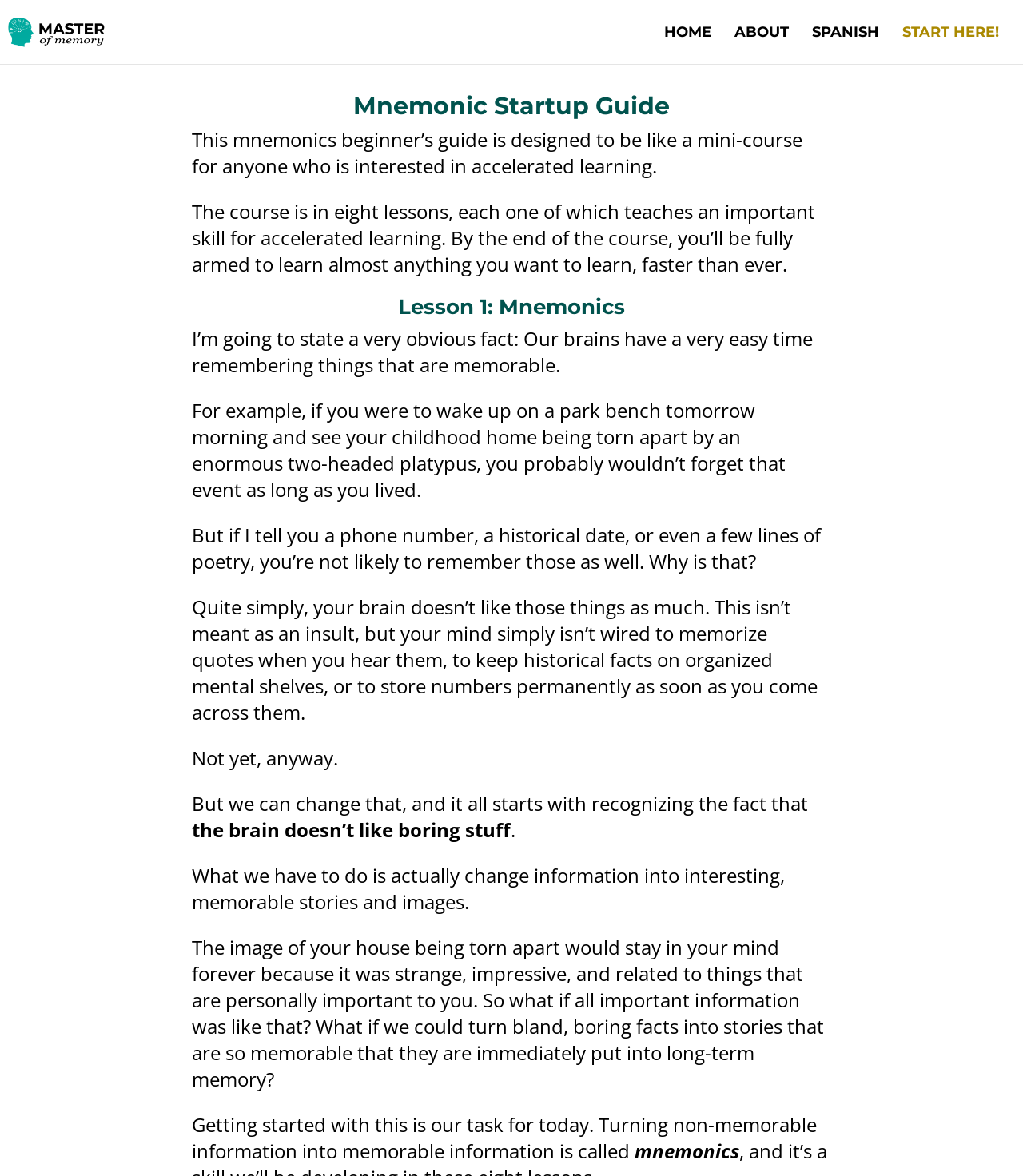How many lessons are in the course?
Please ensure your answer is as detailed and informative as possible.

The number of lessons in the course can be inferred from the text 'The course is in eight lessons, each one of which teaches an important skill for accelerated learning.' which is located in the StaticText element with a bounding box coordinate of [0.188, 0.169, 0.797, 0.236].